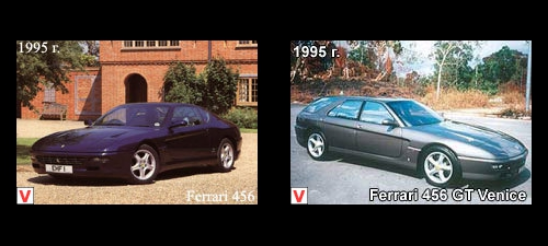What is reflected in the design of these Ferrari models?
Your answer should be a single word or phrase derived from the screenshot.

Luxury and high-speed engineering